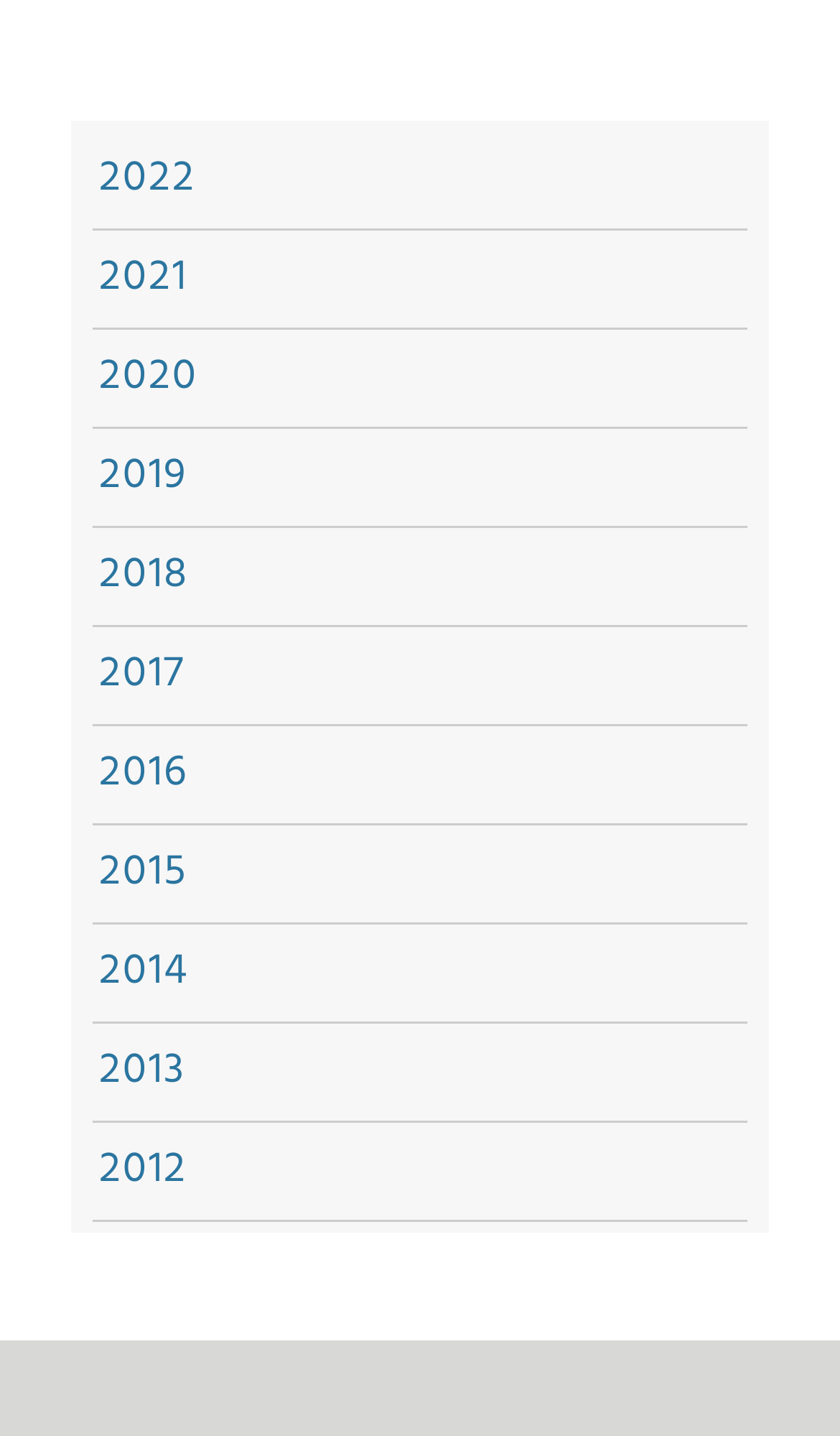Locate the UI element described by 2019 in the provided webpage screenshot. Return the bounding box coordinates in the format (top-left x, top-left y, bottom-right x, bottom-right y), ensuring all values are between 0 and 1.

[0.118, 0.308, 0.223, 0.356]